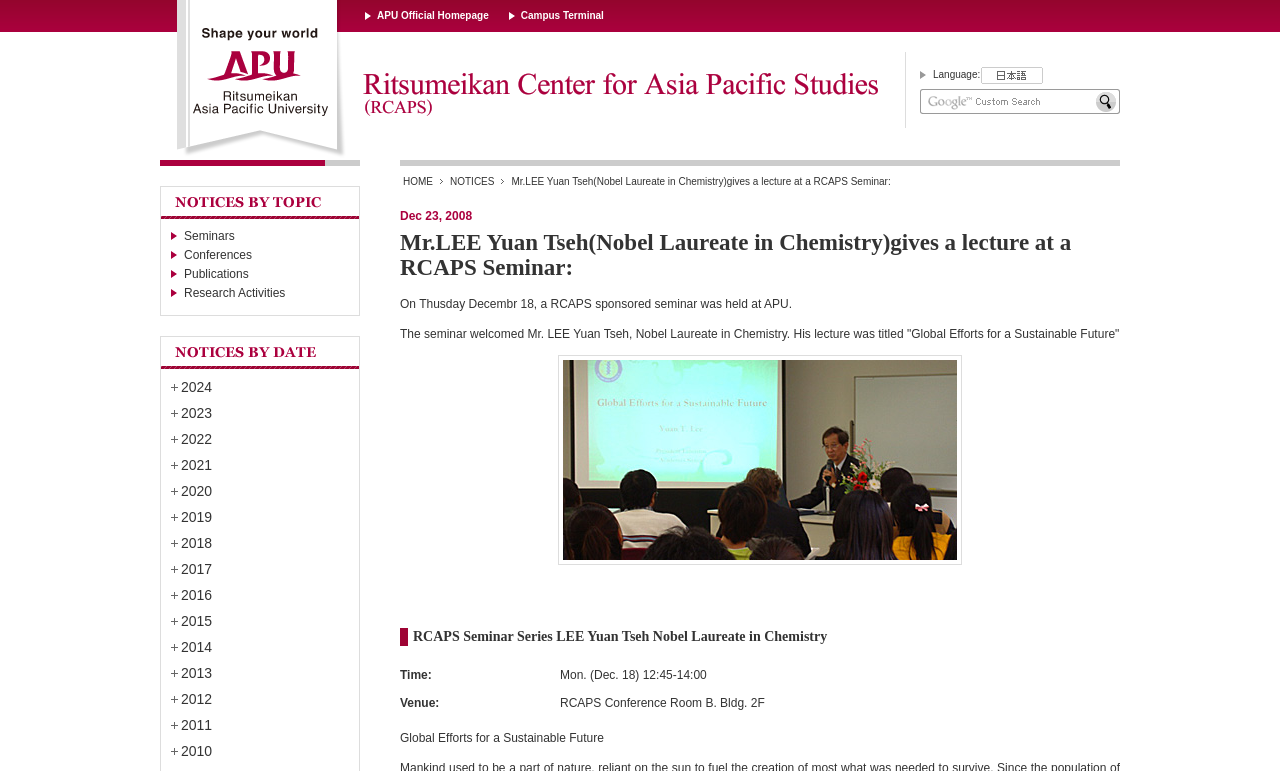Please determine the bounding box coordinates of the element's region to click in order to carry out the following instruction: "select japanese". The coordinates should be four float numbers between 0 and 1, i.e., [left, top, right, bottom].

[0.767, 0.09, 0.815, 0.104]